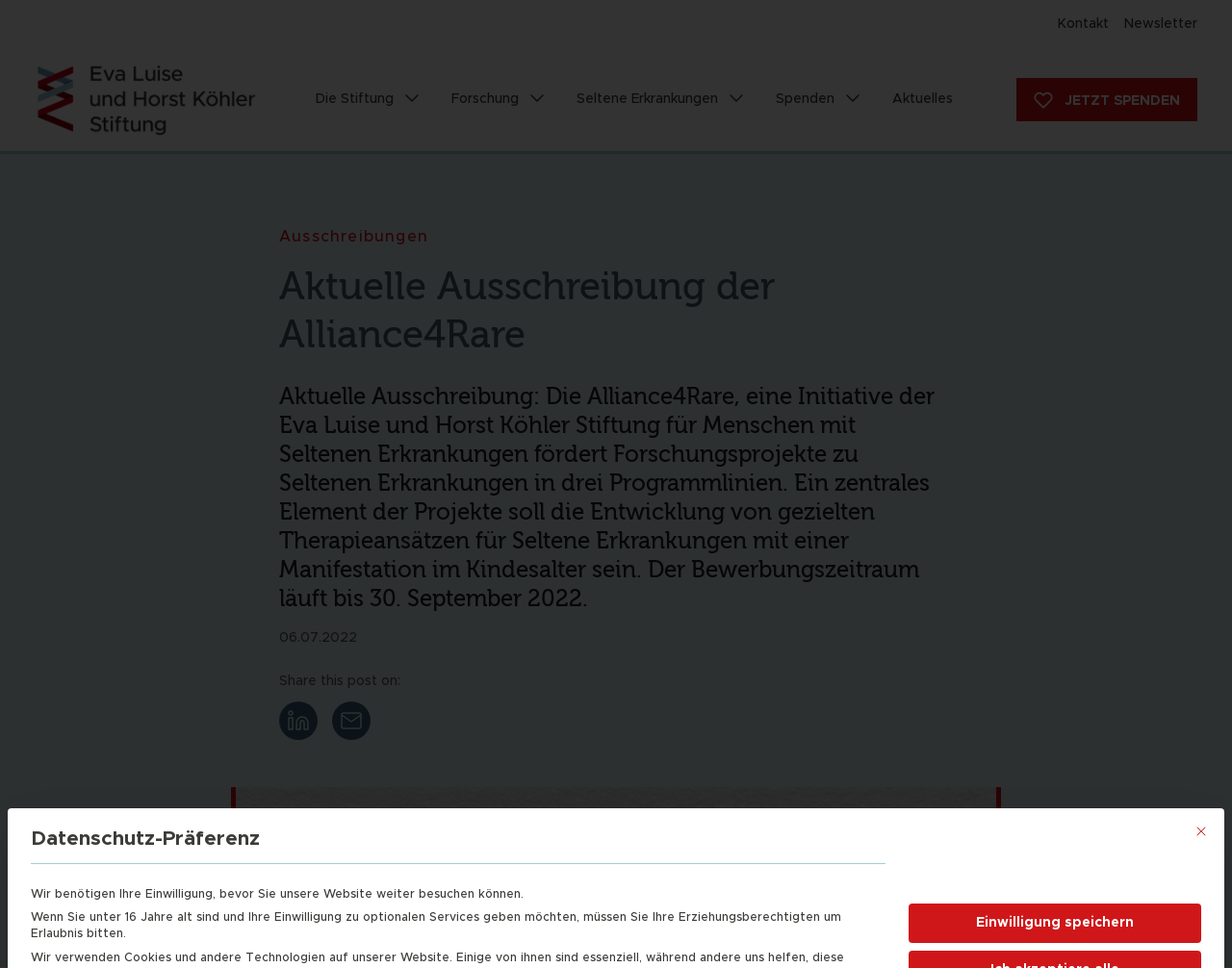Provide the bounding box coordinates for the area that should be clicked to complete the instruction: "Donate now".

[0.825, 0.081, 0.972, 0.125]